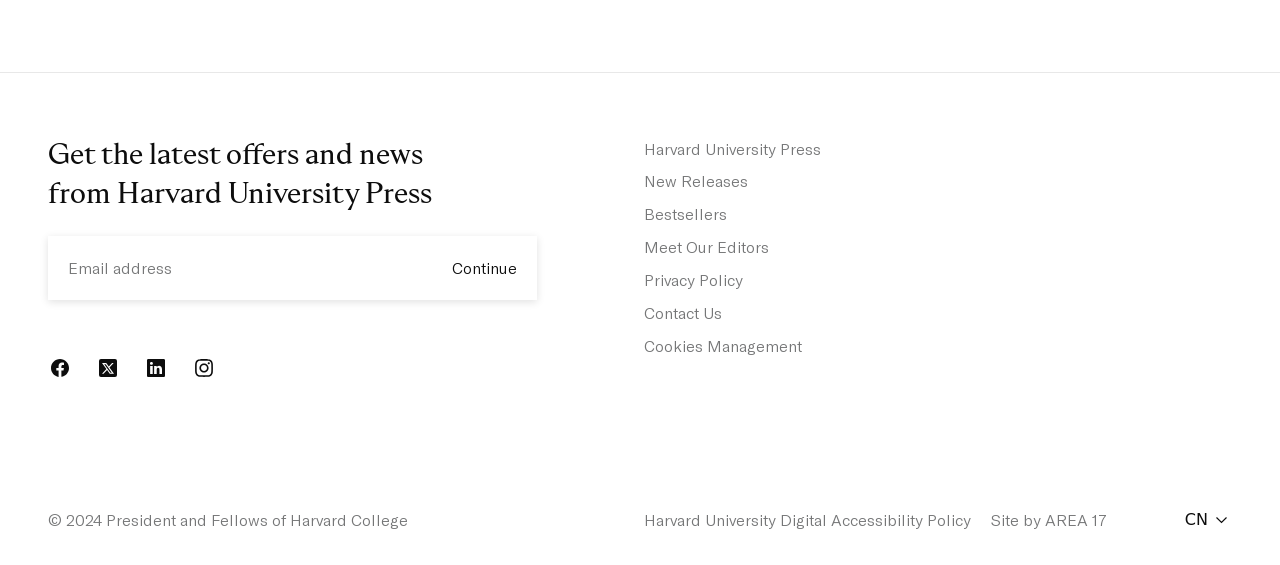Please answer the following question using a single word or phrase: What is the purpose of the textbox?

Email